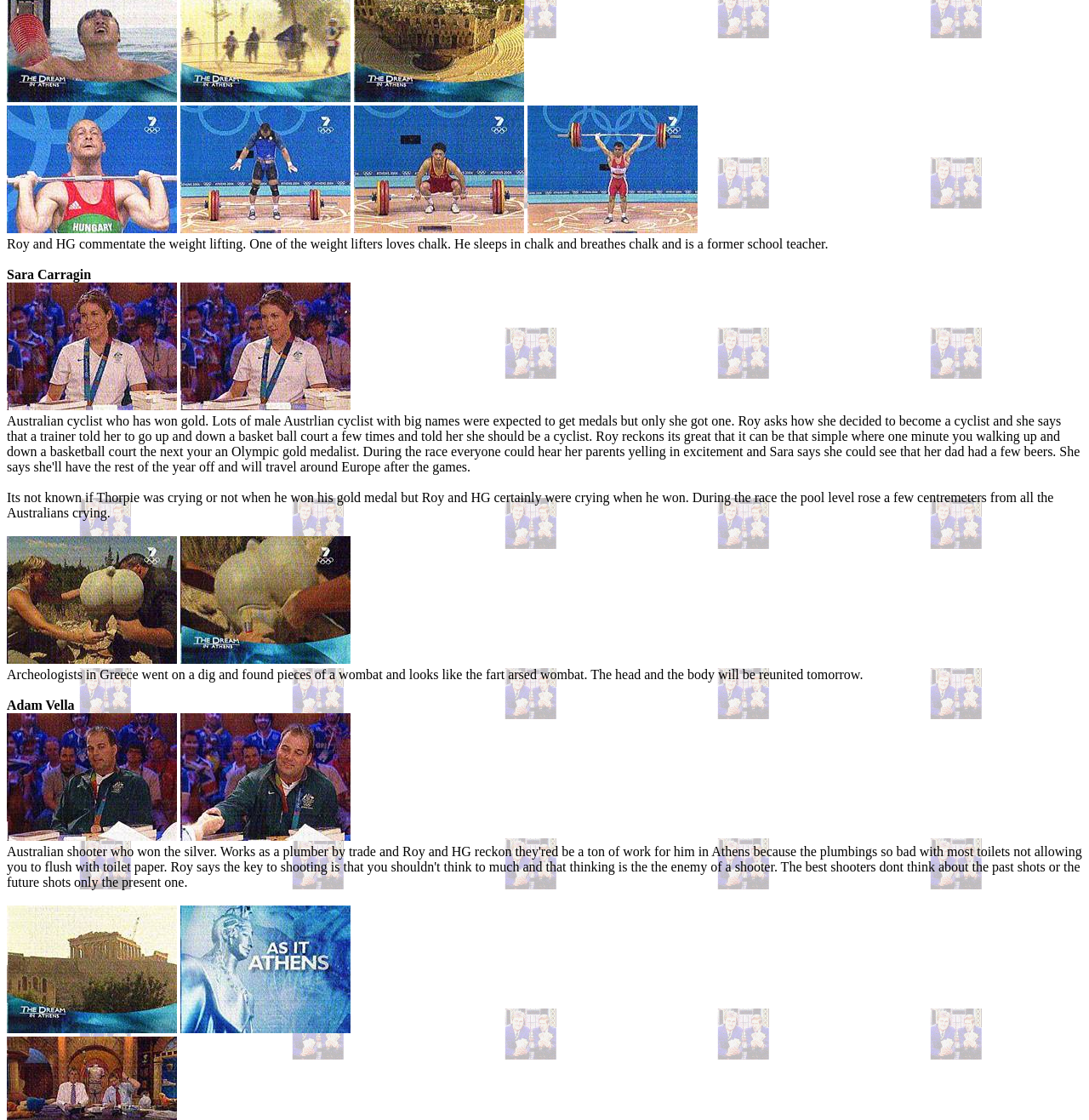Determine the bounding box coordinates of the area to click in order to meet this instruction: "Check the article about Thorpie winning a gold medal".

[0.006, 0.438, 0.968, 0.464]